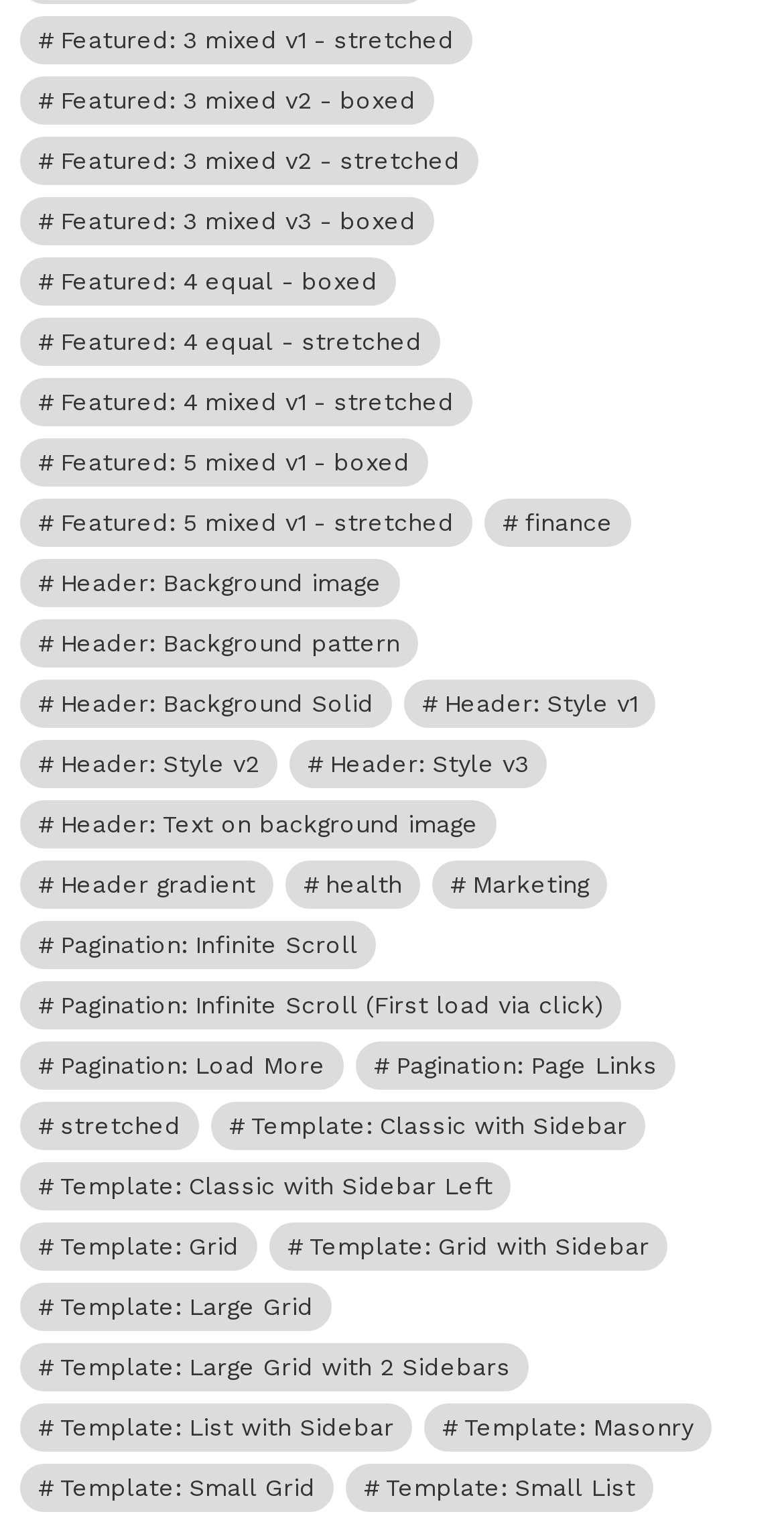Provide a short answer to the following question with just one word or phrase: How many items are in the 'finance' category?

21